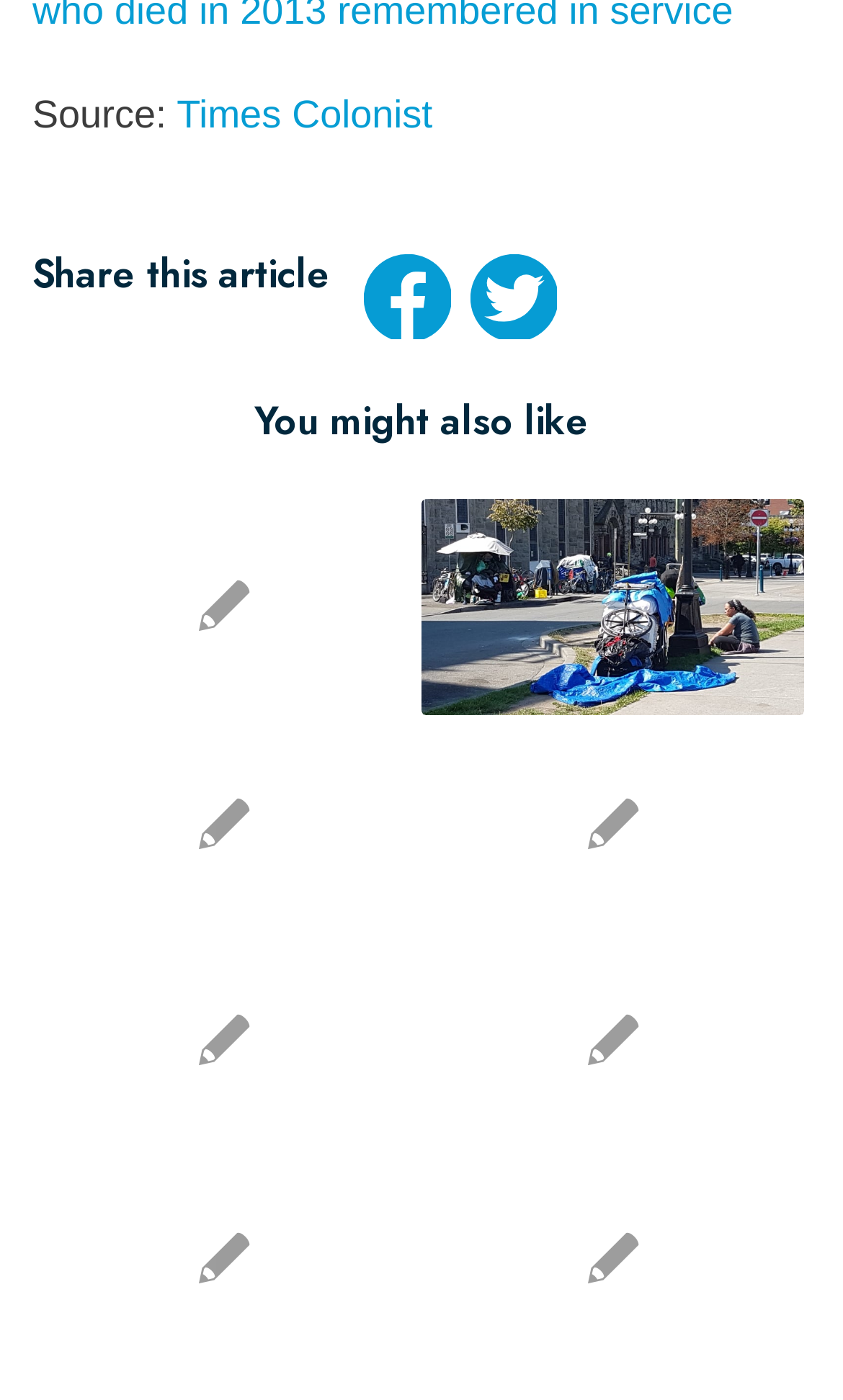What is the theme of the links in the 'You might also like' section?
Offer a detailed and full explanation in response to the question.

The links in the 'You might also like' section appear to be related to local news, as they mention topics such as Victoria's streets, task forces, and local events.